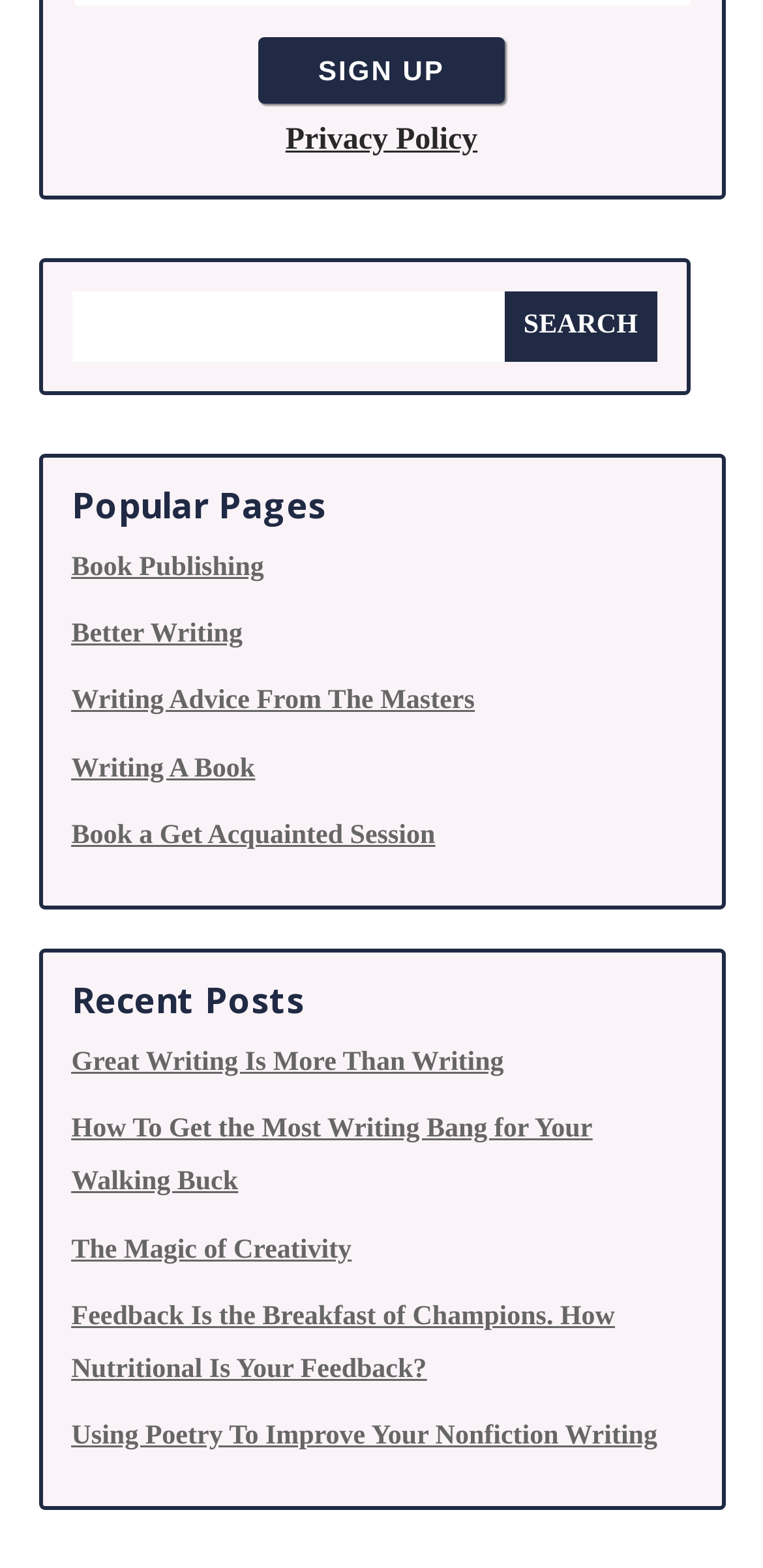Determine the bounding box coordinates for the clickable element required to fulfill the instruction: "View Howard Smith's profile". Provide the coordinates as four float numbers between 0 and 1, i.e., [left, top, right, bottom].

None